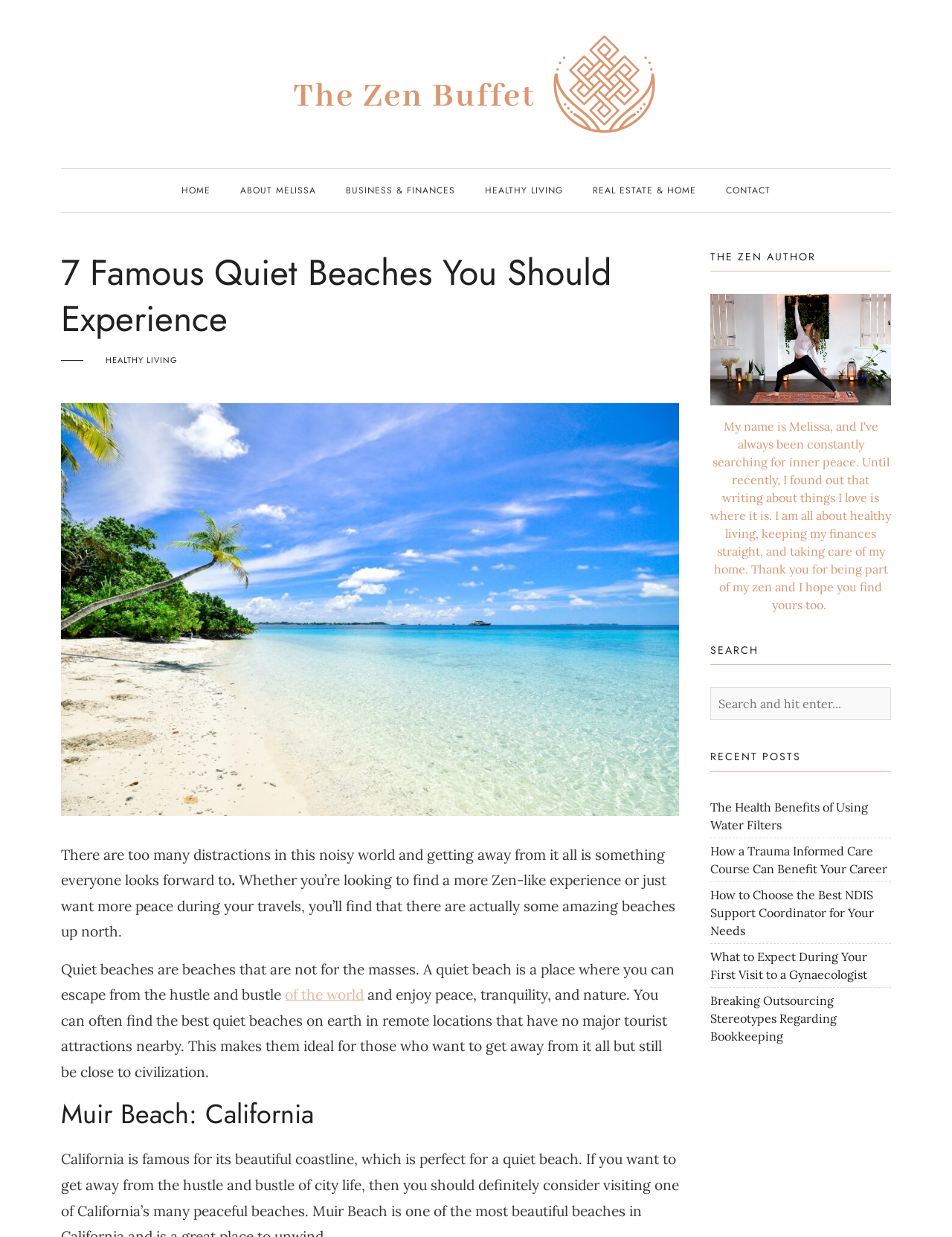Please answer the following question using a single word or phrase: 
What is the tone of the webpage content?

Informative